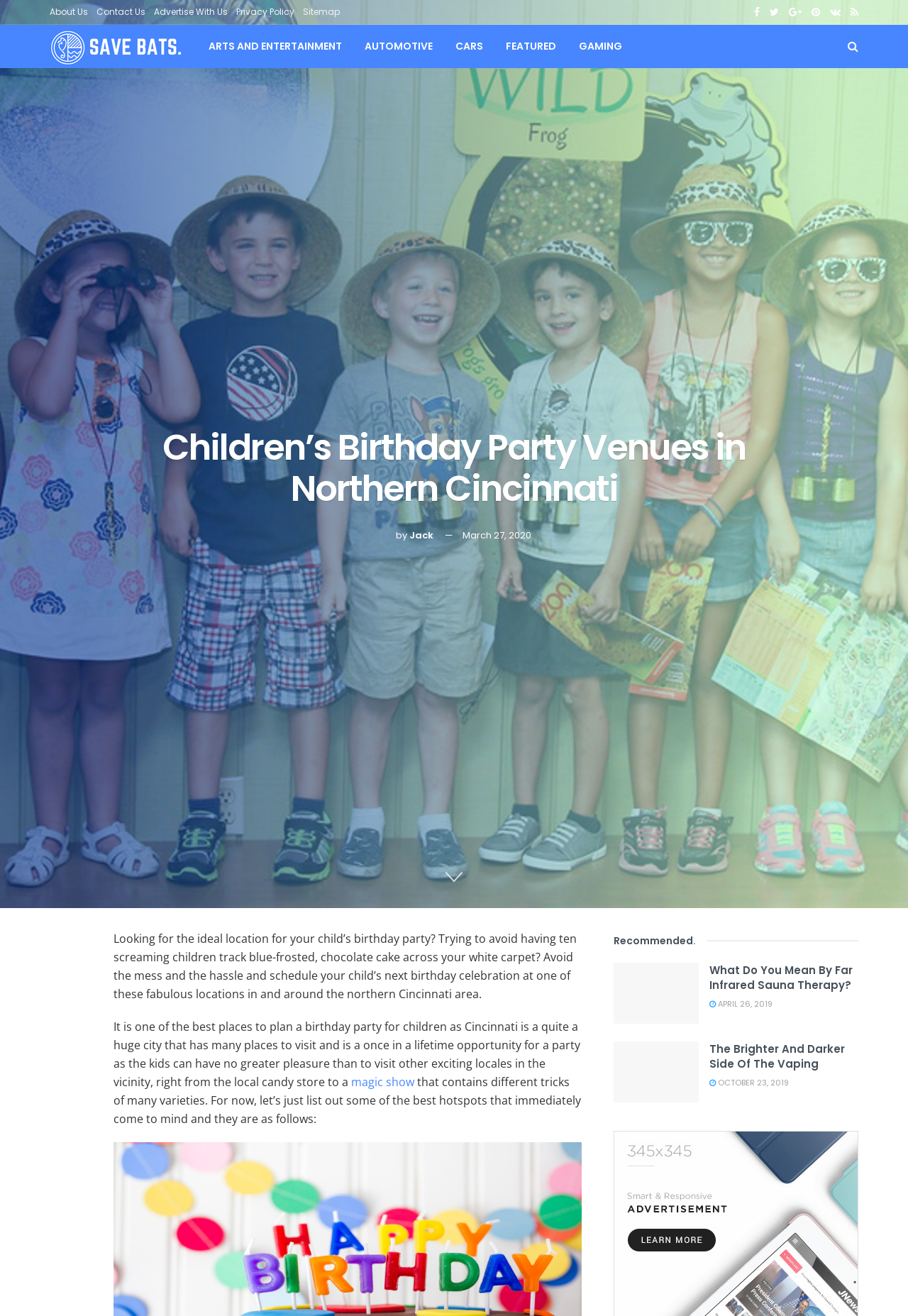Provide the bounding box coordinates of the HTML element this sentence describes: "Contact Us".

[0.106, 0.0, 0.16, 0.018]